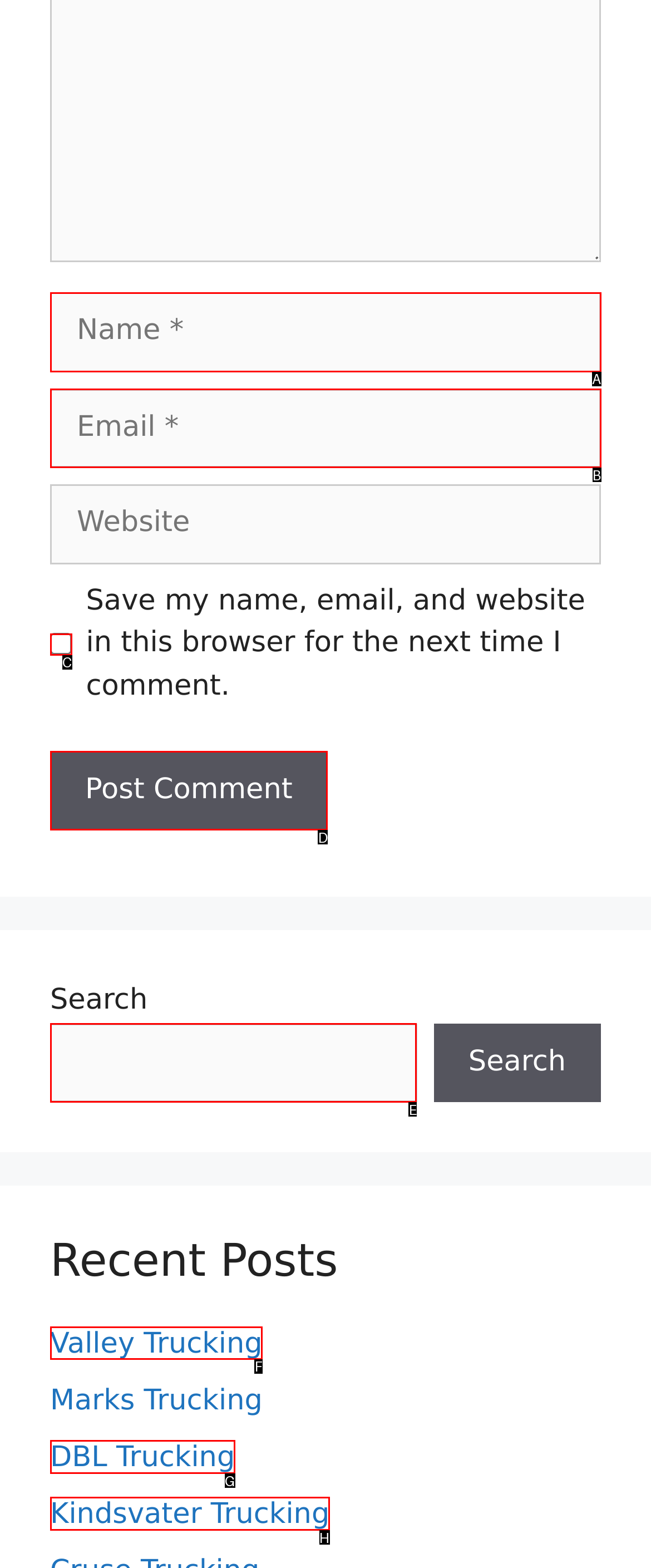For the task: Visit Valley Trucking, identify the HTML element to click.
Provide the letter corresponding to the right choice from the given options.

F